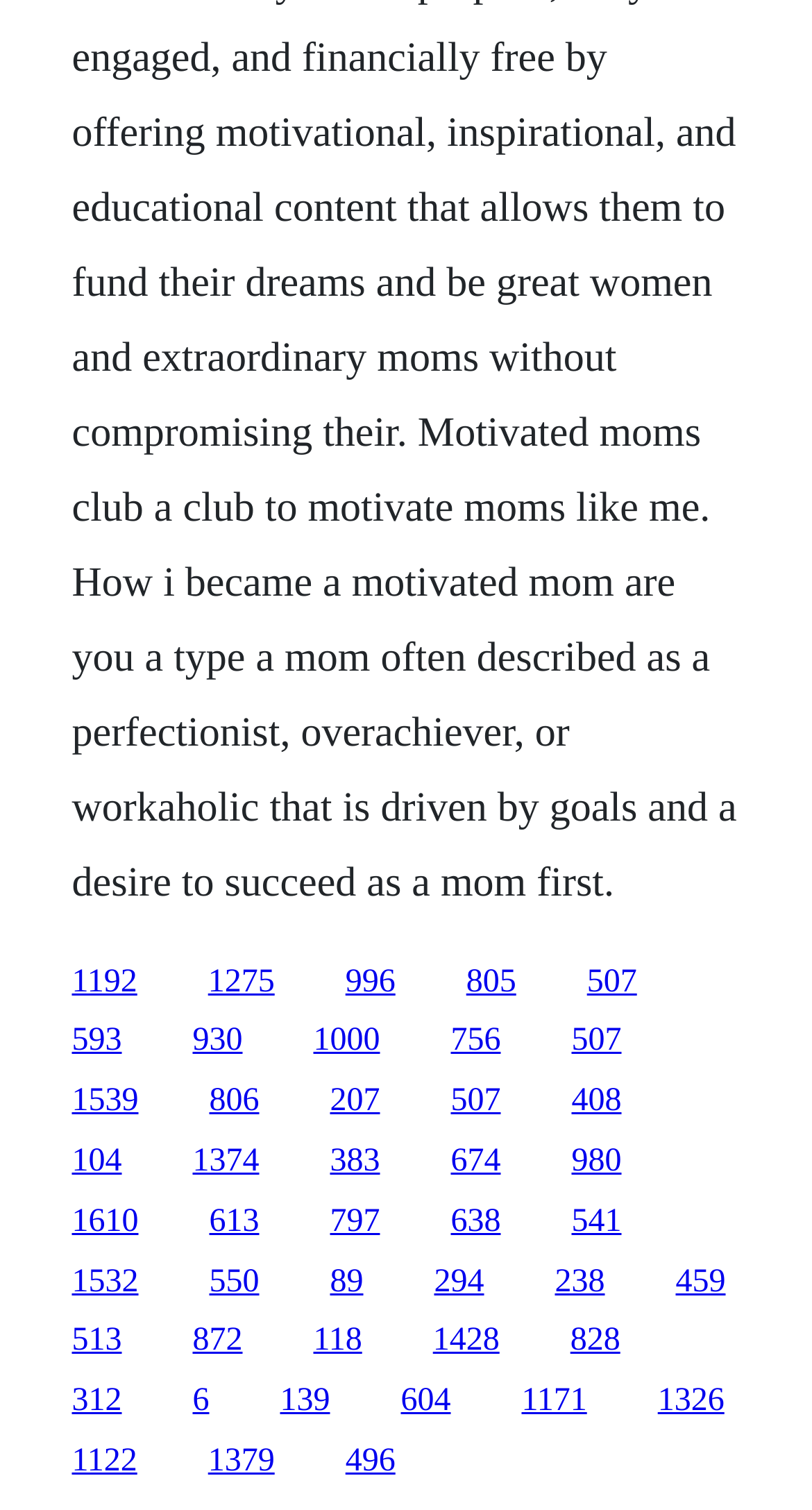How many links have a width greater than 0.1?
Answer the question with a detailed explanation, including all necessary information.

I calculated the width of each link by subtracting x1 from x2 and found that 20 links have a width greater than 0.1.